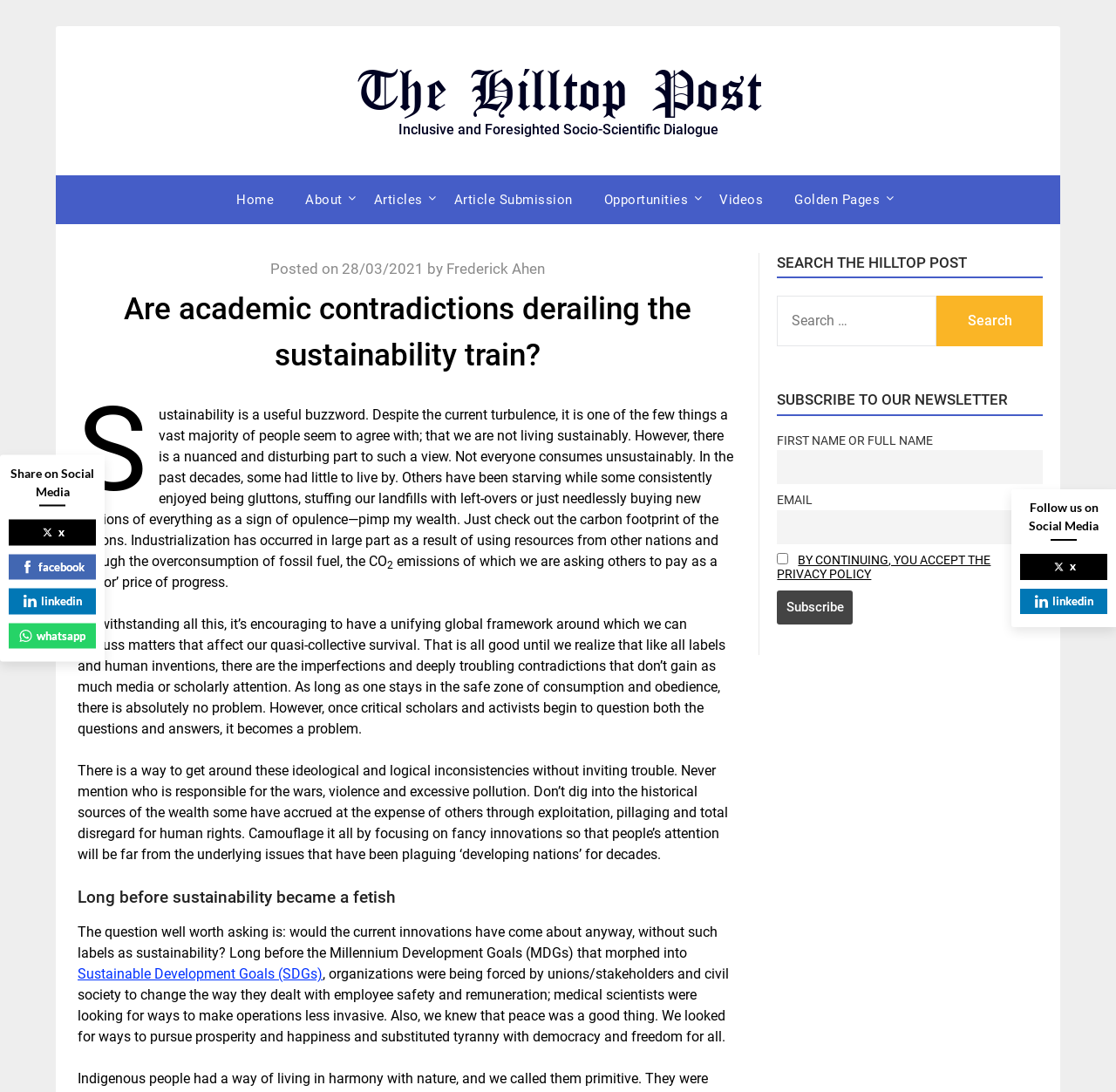What is the author's name?
Please craft a detailed and exhaustive response to the question.

The author's name can be found below the heading, where it says 'by Frederick Ahen'.